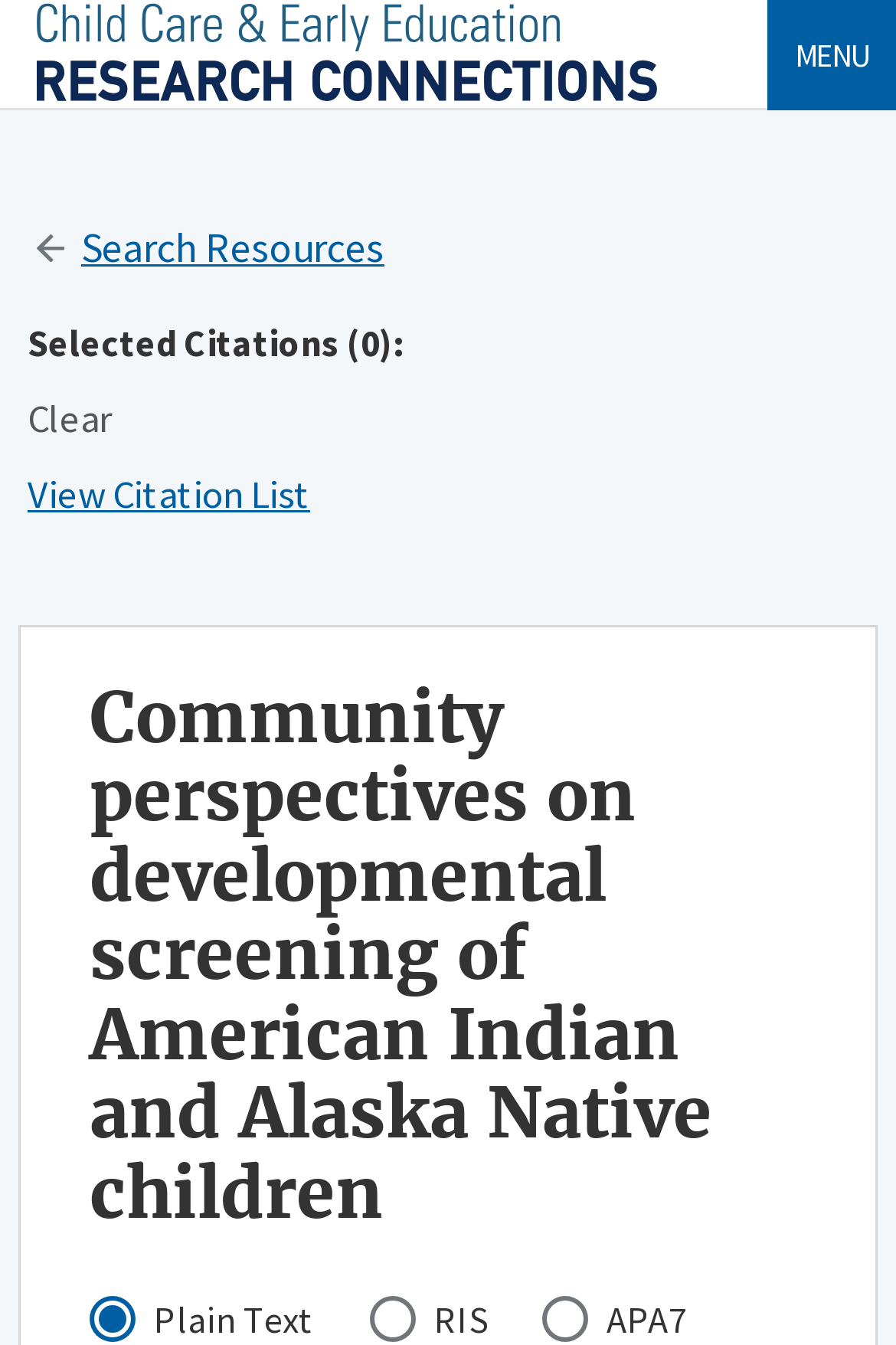Give a full account of the webpage's elements and their arrangement.

The webpage appears to be a research article or study focused on developmental screening of American Indian and Alaska Native children. At the top-left corner, there is a logo image of "Child Care and Early Education Research Connections" accompanied by a link to the "Home" page, which can be accessed using the shortcut key Alt+1. 

Below the logo, a navigation breadcrumb is located, which includes a link to "Search Resources". 

On the left side of the page, there is a section with a heading "Community perspectives on developmental screening of American Indian and Alaska Native children", which is the main topic of the webpage. 

To the right of the heading, there are three elements: a static text "Selected Citations (0):", a disabled button "Clear Selected Citations", and a link "View Citation List". 

The webpage seems to be discussing the importance of children in American Indian and Alaska Native communities, and how developmental disorders are often undiagnosed and untreated in these communities, as indicated by the meta description.